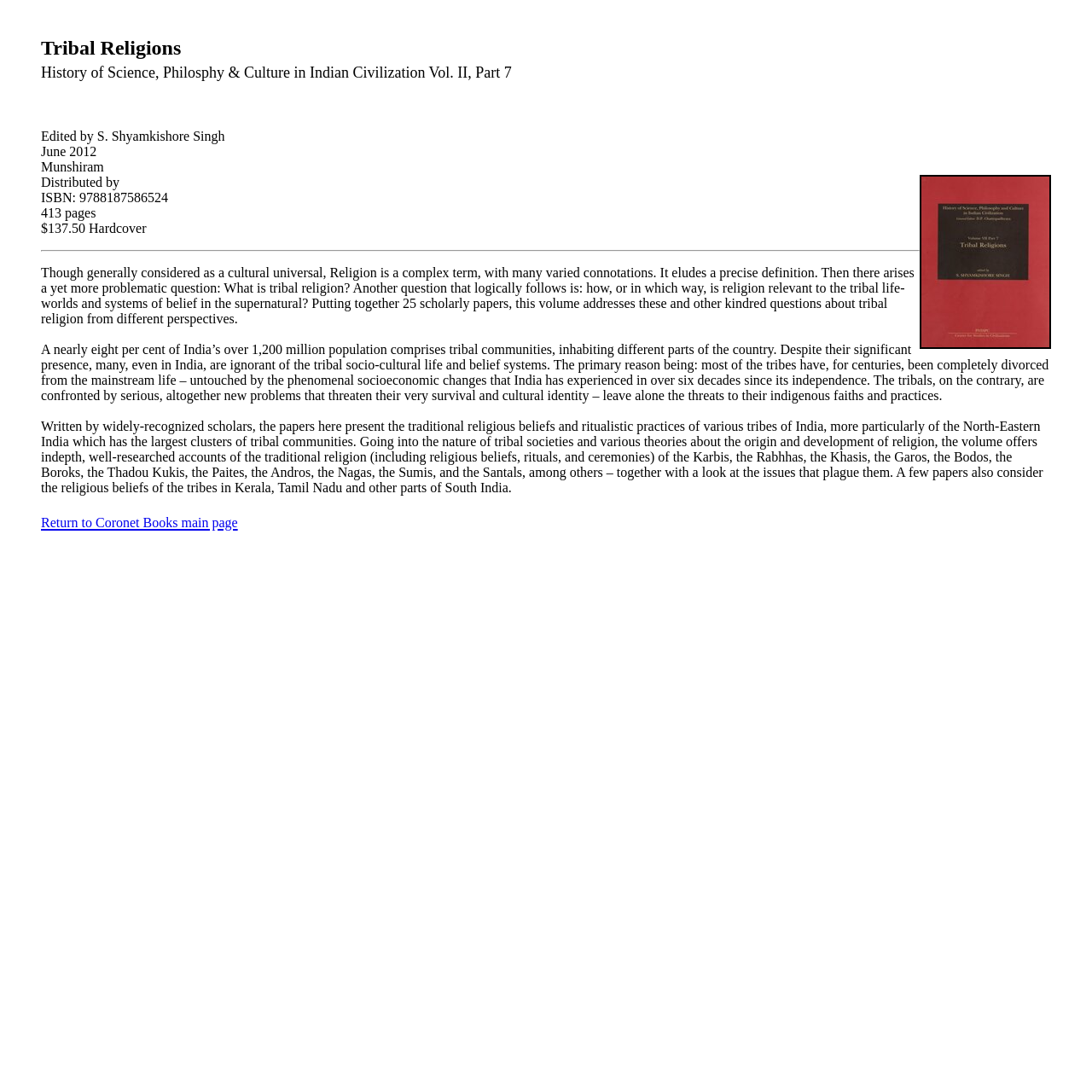What is the title of the book?
Please answer the question with as much detail as possible using the screenshot.

I found the title of the book by looking at the StaticText element with the text 'History of Science, Philosphy & Culture in Indian Civilization Vol. II, Part 7' which is a child of the blockquote element.